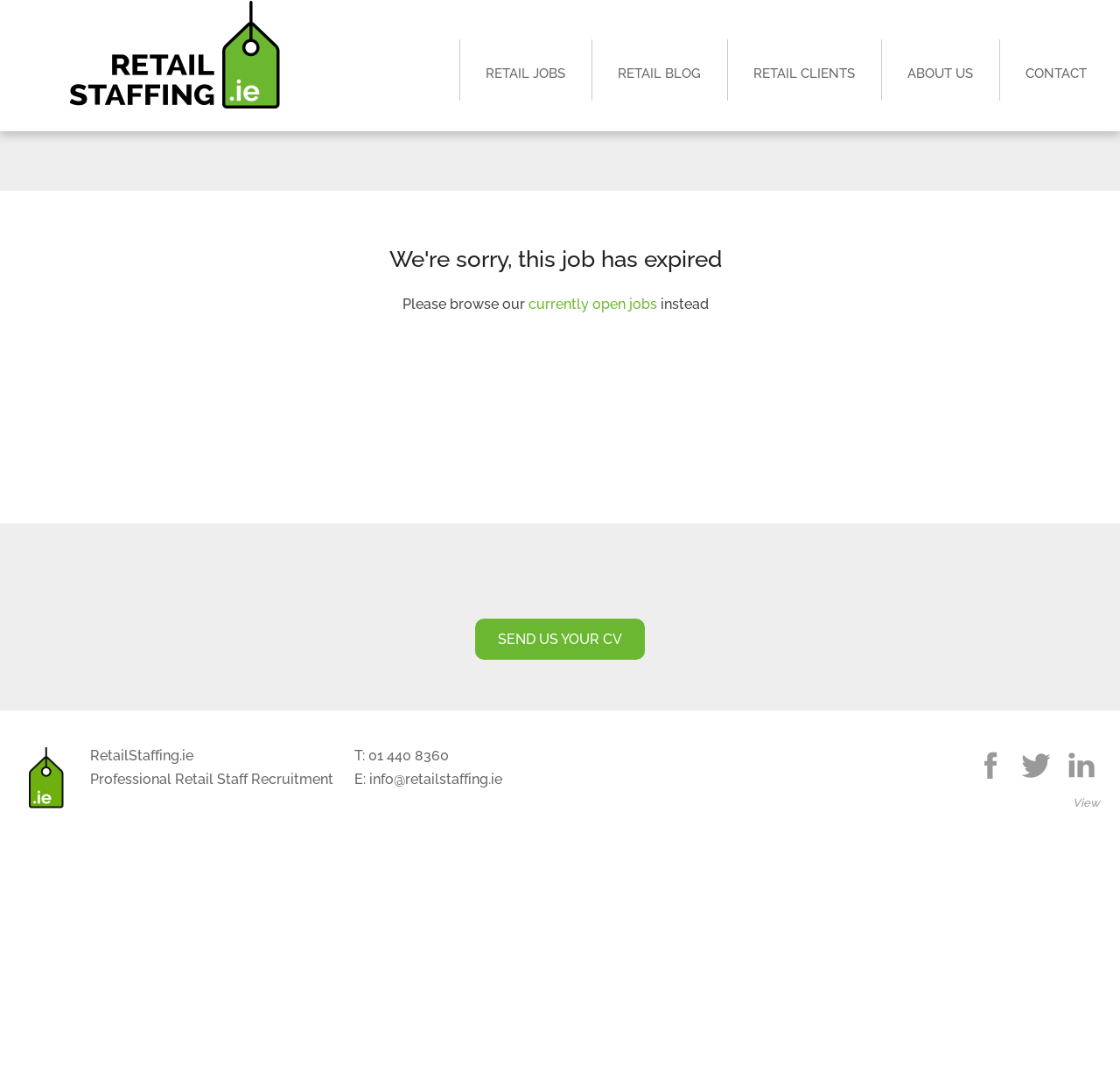Extract the bounding box coordinates for the HTML element that matches this description: "Contact". The coordinates should be four float numbers between 0 and 1, i.e., [left, top, right, bottom].

[0.894, 0.037, 0.992, 0.122]